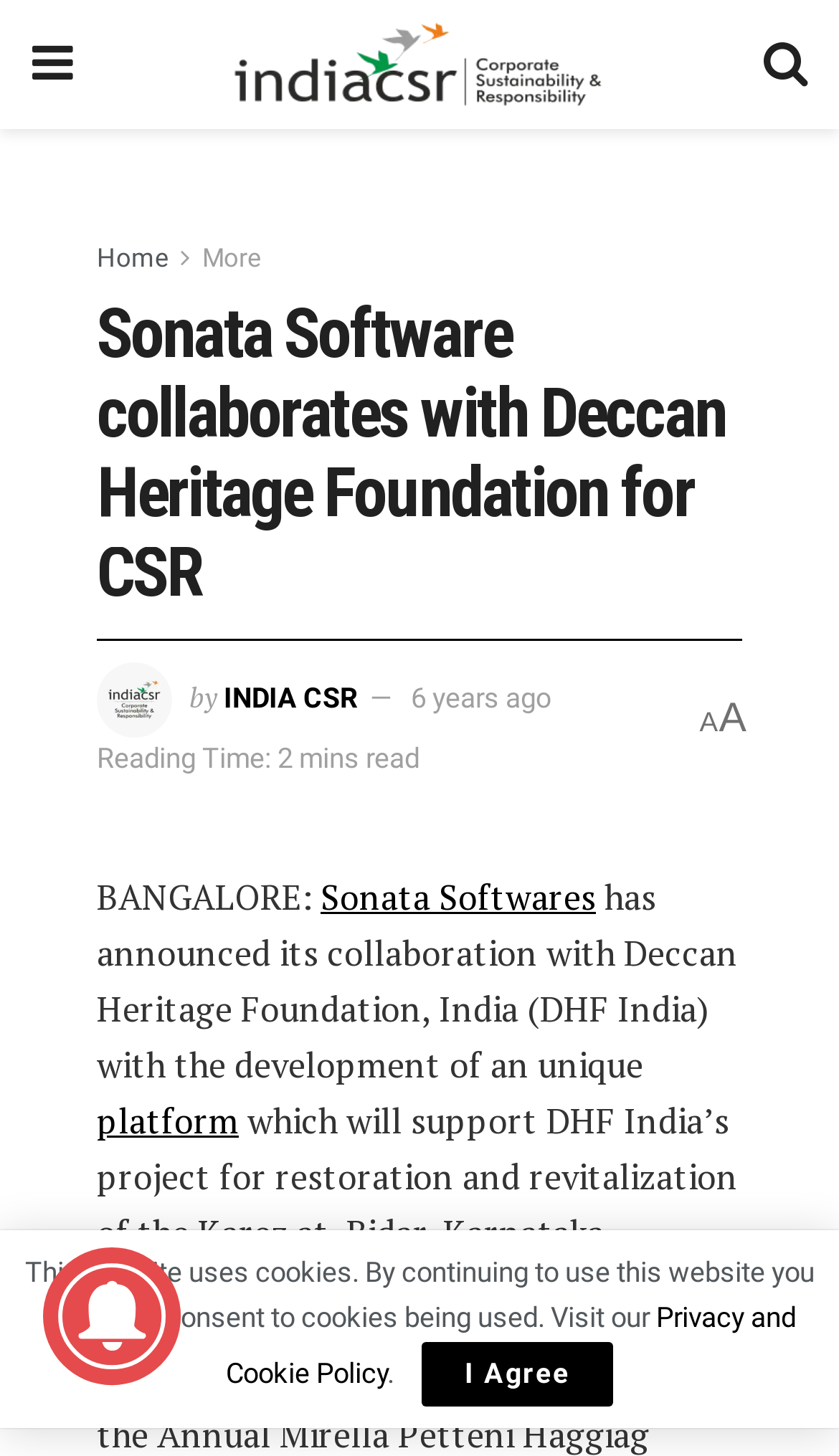How long does it take to read the article?
Please provide a comprehensive answer based on the contents of the image.

I found the answer by looking at the text 'Reading Time: 2 mins read' which indicates the time it takes to read the article.